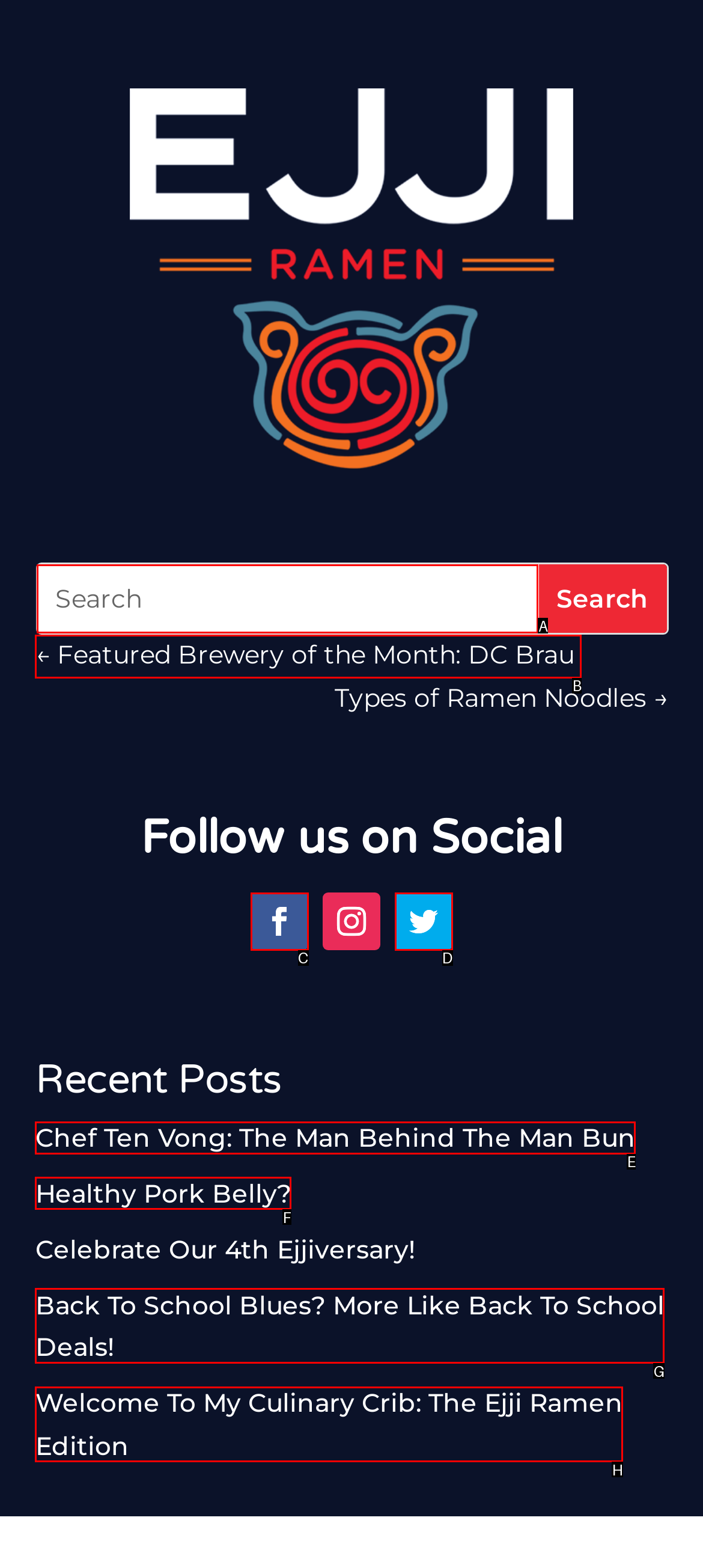Determine the UI element that matches the description: Healthy Pork Belly?
Answer with the letter from the given choices.

F